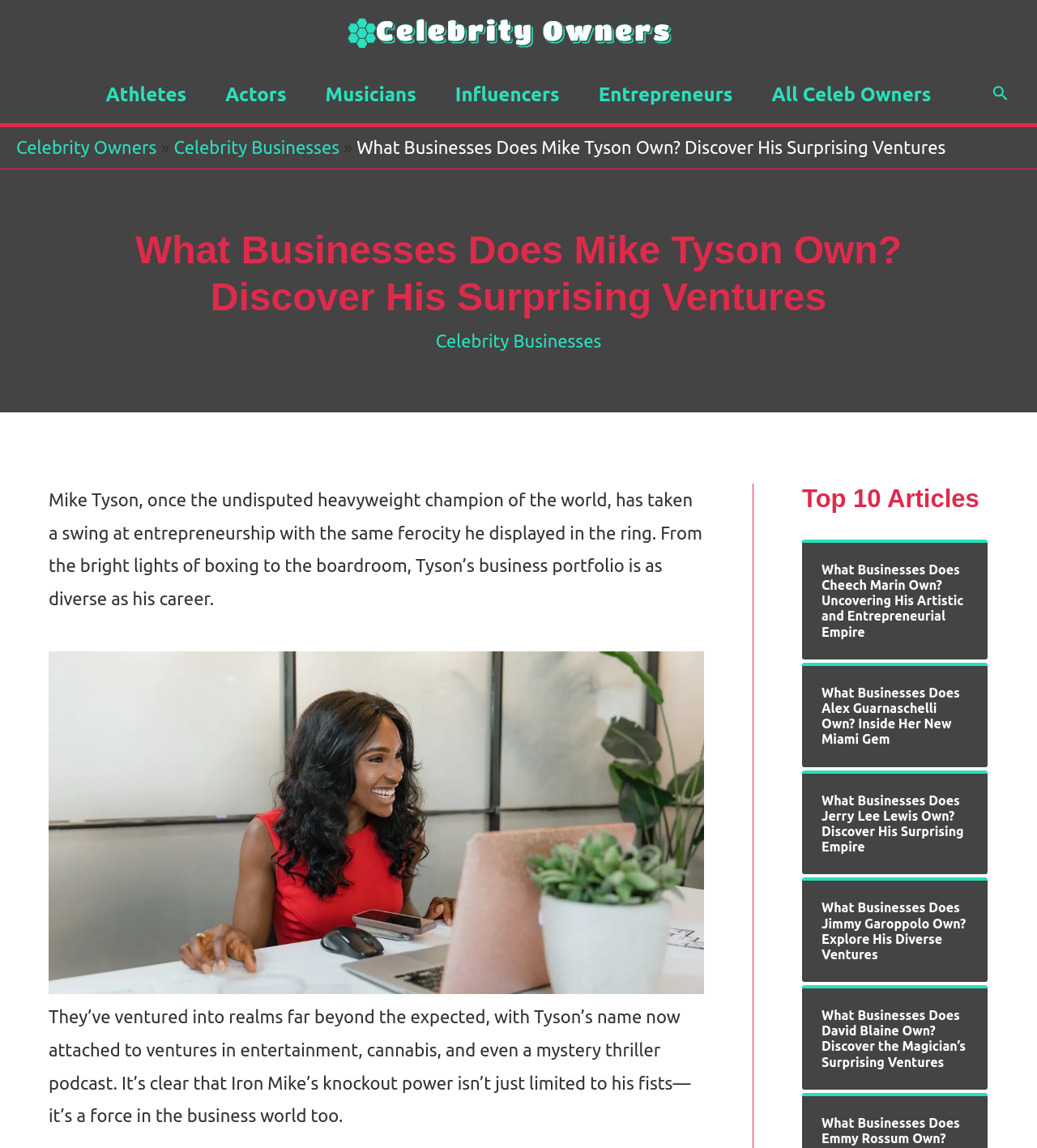Extract the bounding box coordinates for the HTML element that matches this description: "Search". The coordinates should be four float numbers between 0 and 1, i.e., [left, top, right, bottom].

[0.957, 0.073, 0.973, 0.092]